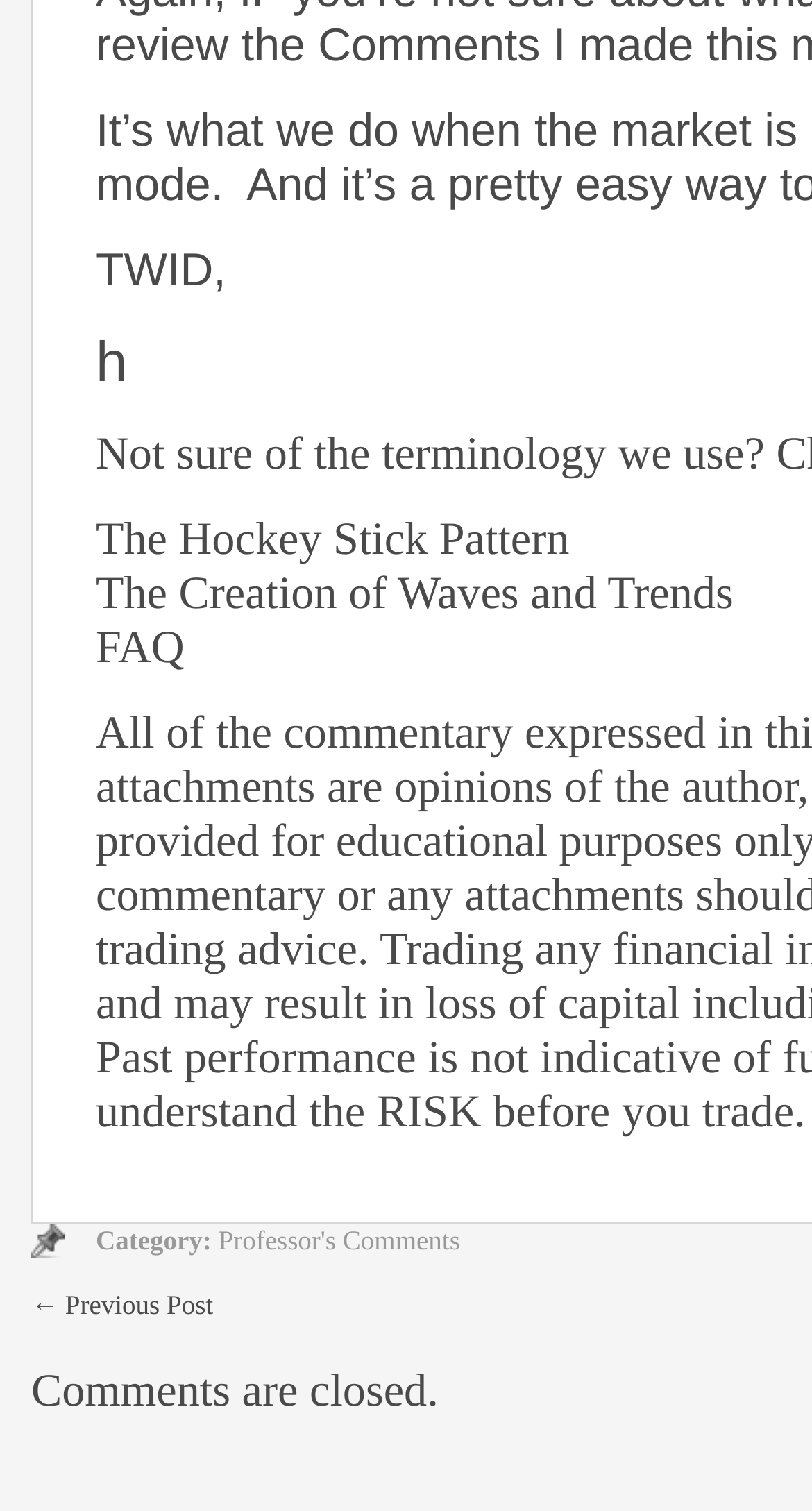Based on the element description: "Professor's Comments", identify the UI element and provide its bounding box coordinates. Use four float numbers between 0 and 1, [left, top, right, bottom].

[0.269, 0.81, 0.567, 0.831]